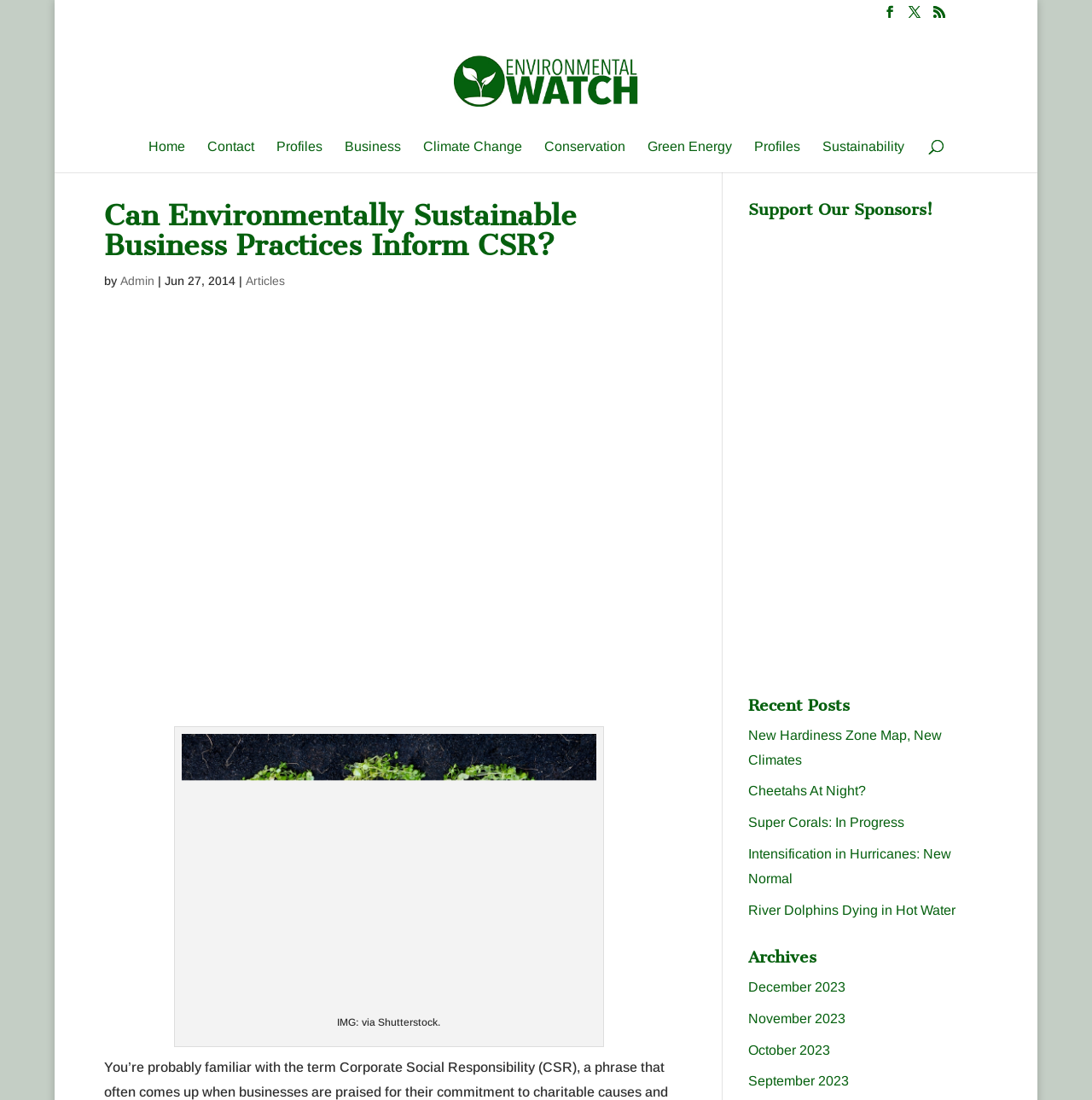What is the name of the website?
Please provide a single word or phrase answer based on the image.

Environmental Watch